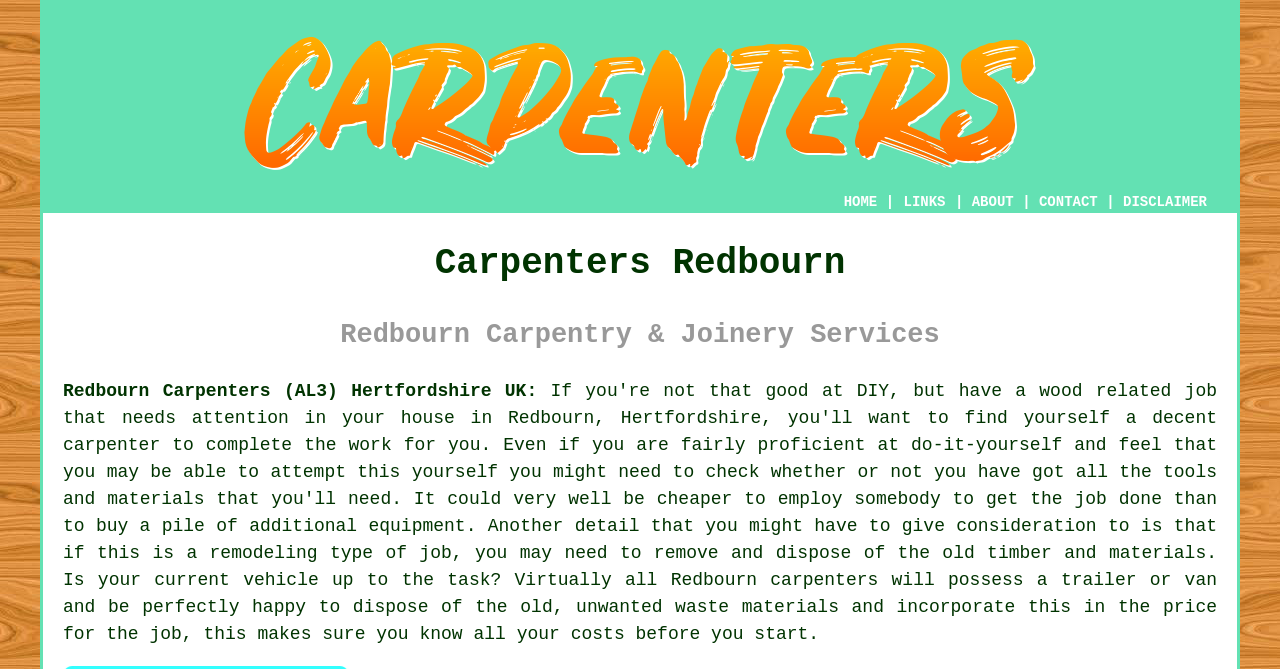Please specify the bounding box coordinates of the region to click in order to perform the following instruction: "Click the LINKS button".

[0.705, 0.288, 0.739, 0.315]